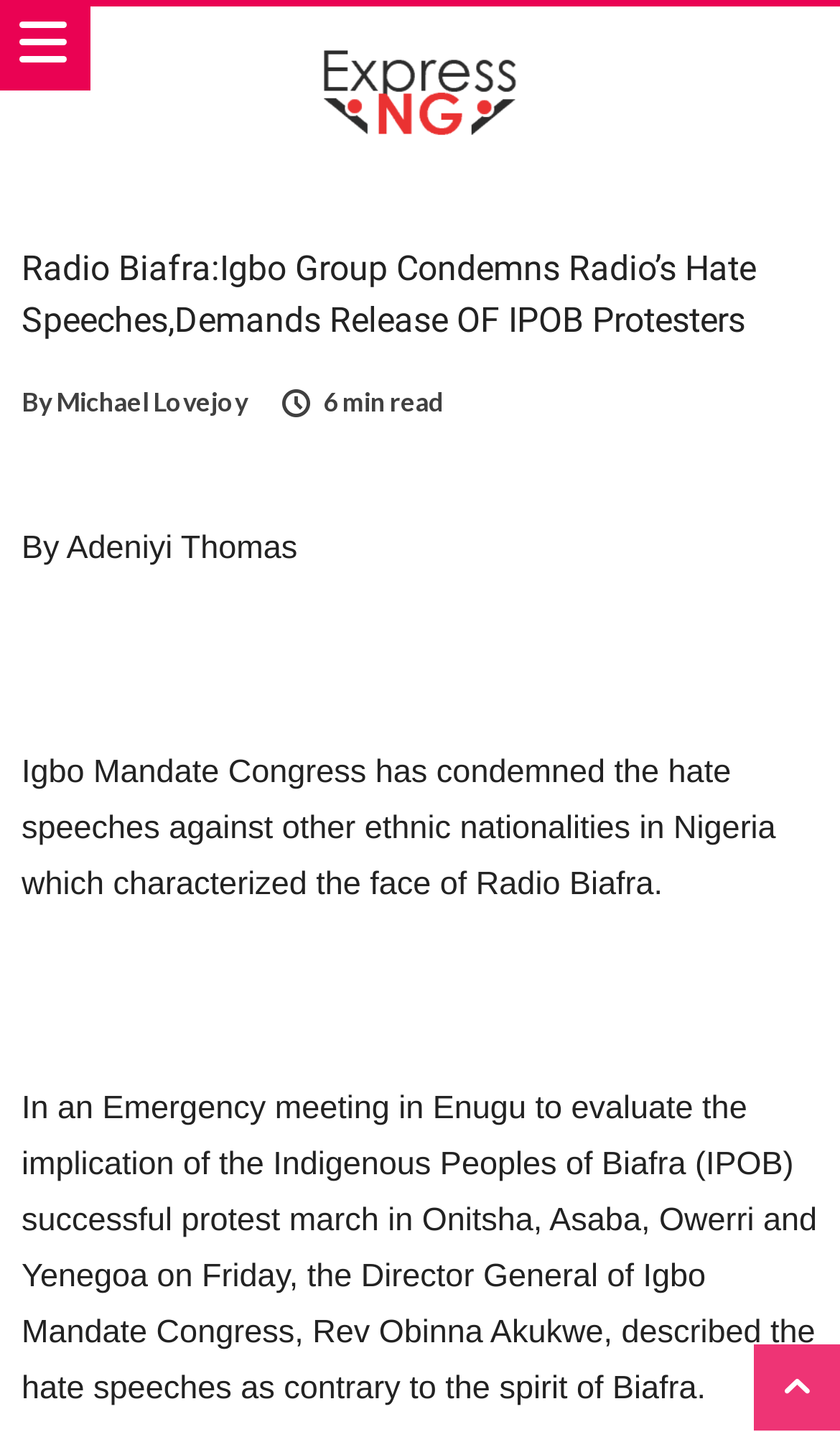Can you look at the image and give a comprehensive answer to the question:
What is the name of the group that condemned hate speeches?

I found the answer by reading the text 'Igbo Mandate Congress has condemned the hate speeches against other ethnic nationalities in Nigeria which characterized the face of Radio Biafra.' which is located in the middle of the webpage.